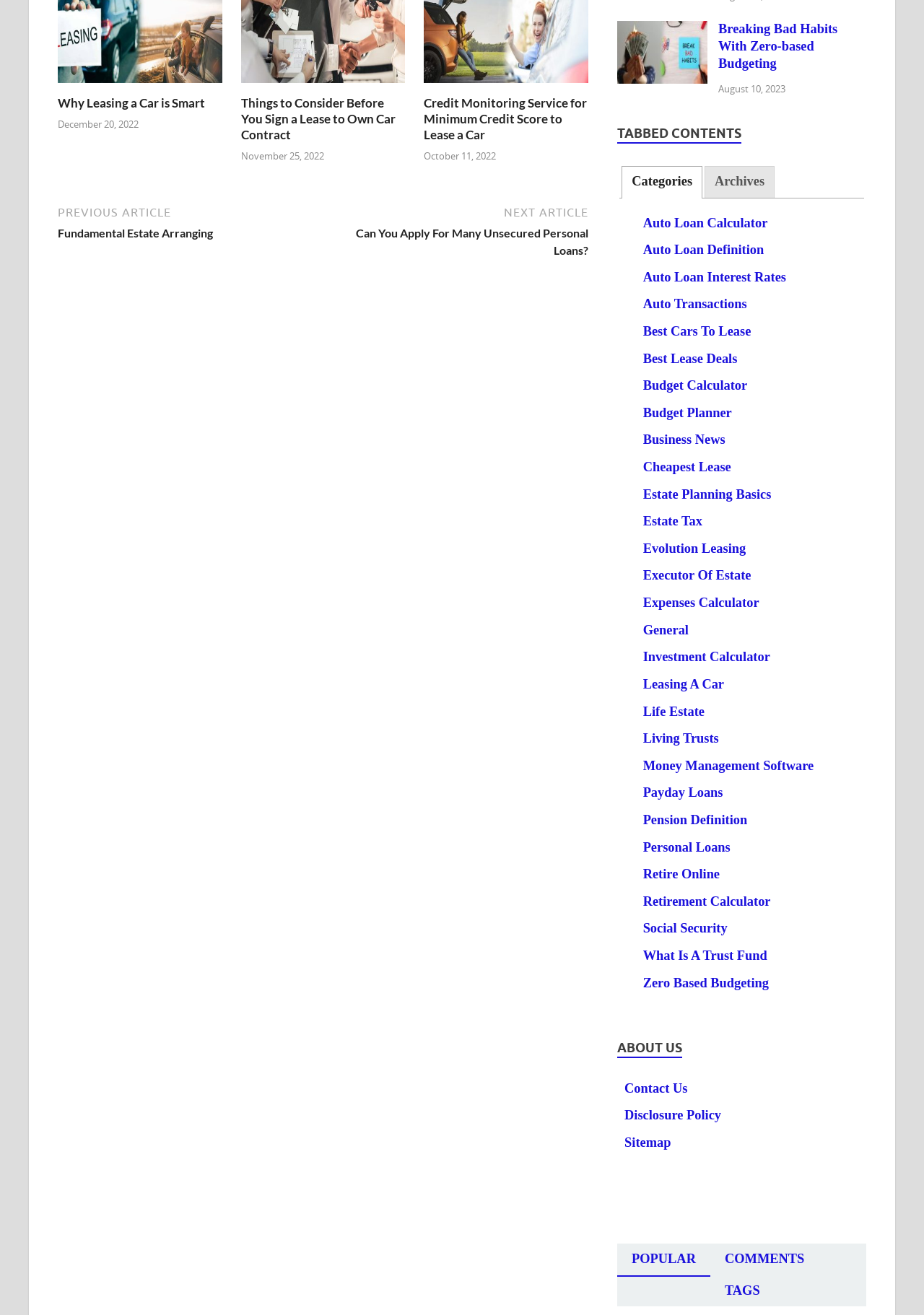Pinpoint the bounding box coordinates of the element to be clicked to execute the instruction: "Click on 'Why Leasing a Car is Smart'".

[0.062, 0.06, 0.241, 0.071]